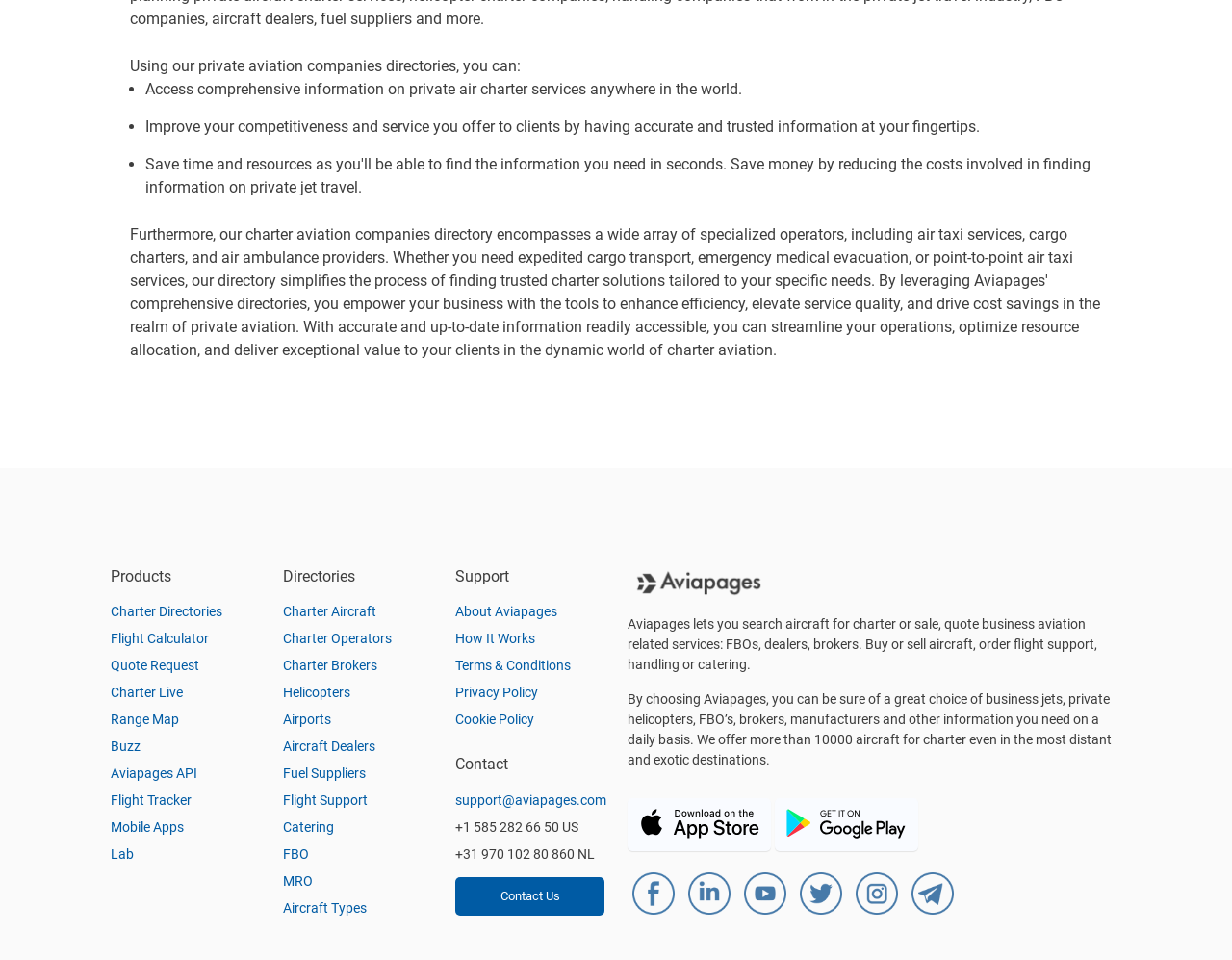Kindly determine the bounding box coordinates for the clickable area to achieve the given instruction: "Contact support via email".

[0.37, 0.825, 0.492, 0.841]